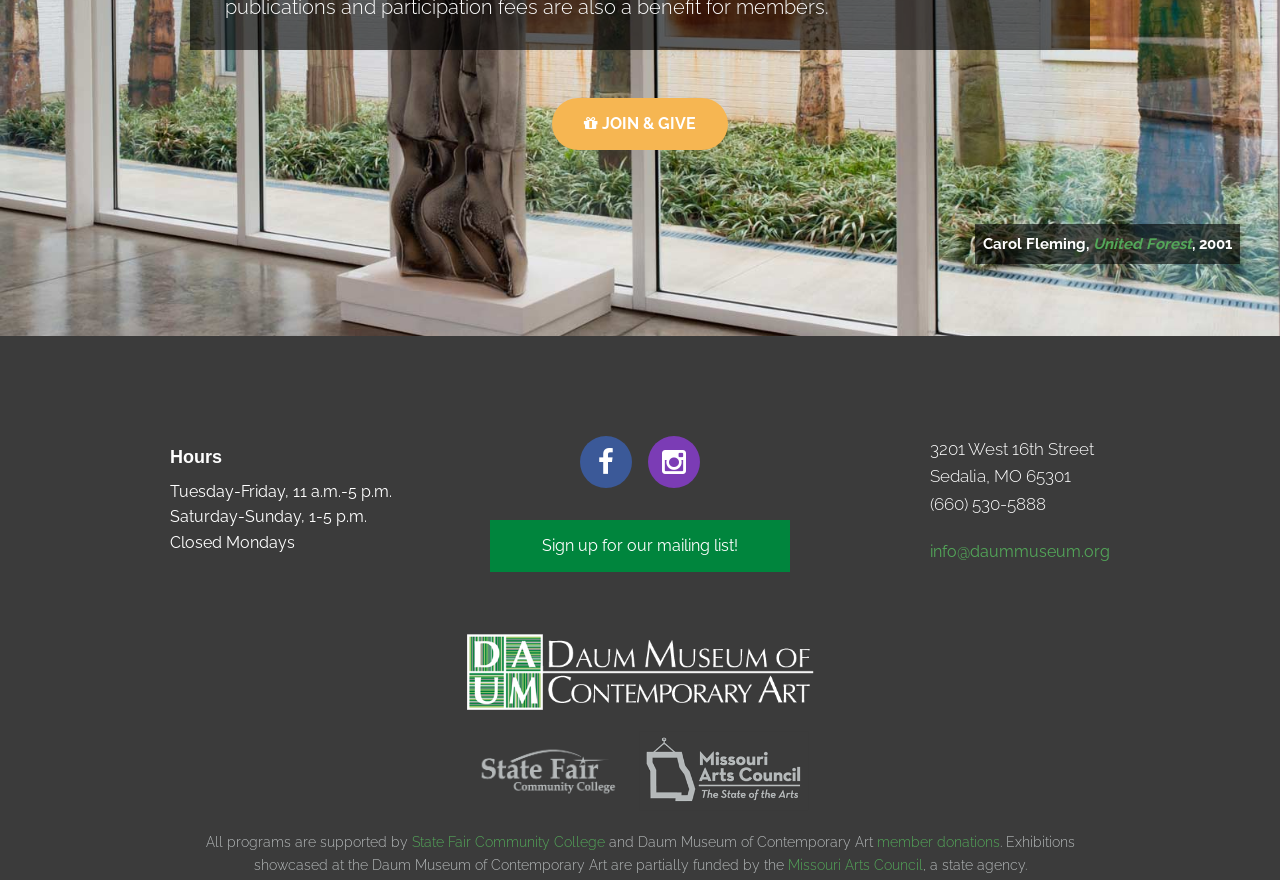Please identify the bounding box coordinates of the clickable region that I should interact with to perform the following instruction: "Click JOIN & GIVE". The coordinates should be expressed as four float numbers between 0 and 1, i.e., [left, top, right, bottom].

[0.431, 0.112, 0.569, 0.171]